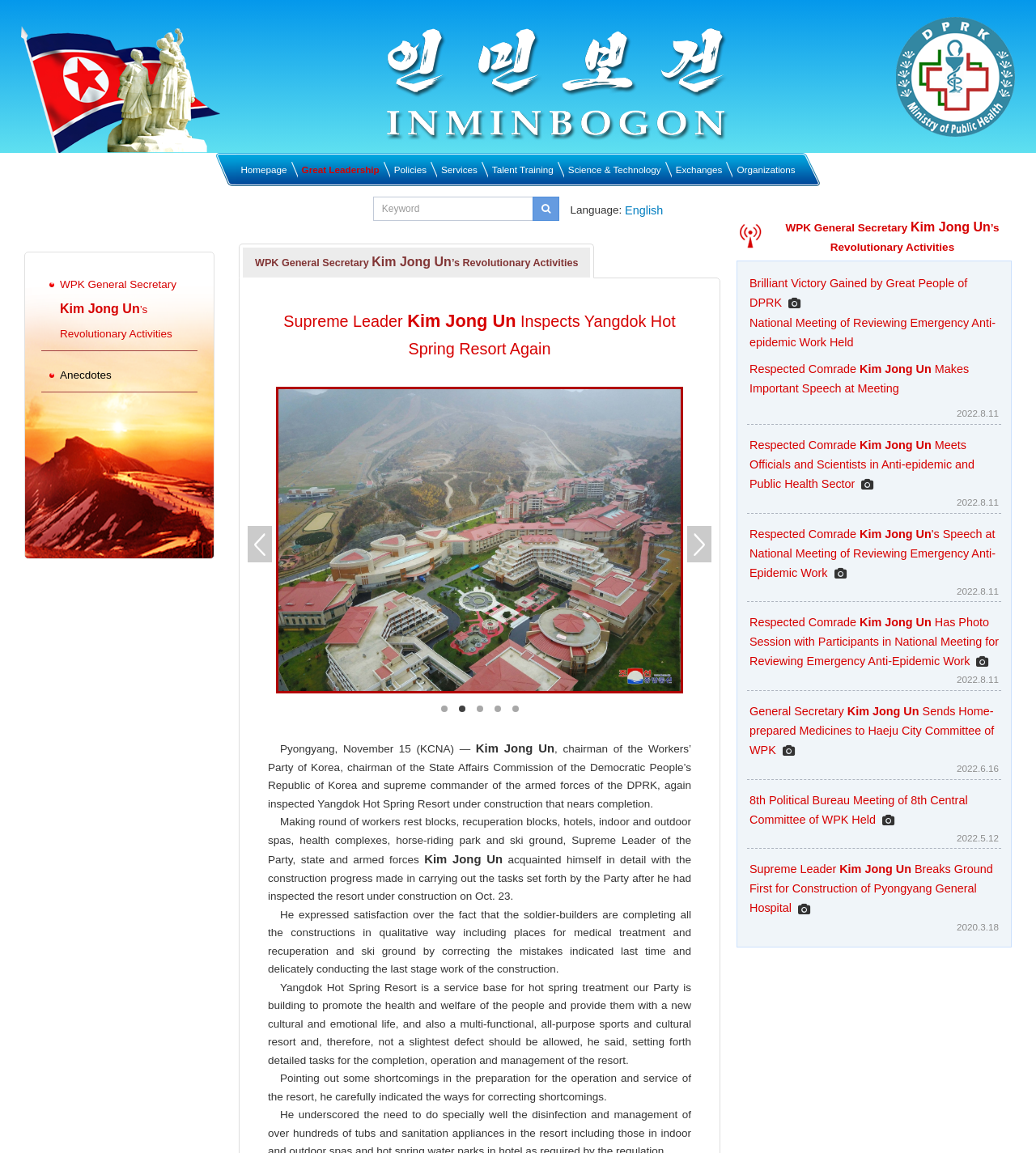Determine the bounding box coordinates of the clickable area required to perform the following instruction: "Search for a keyword". The coordinates should be represented as four float numbers between 0 and 1: [left, top, right, bottom].

[0.36, 0.171, 0.515, 0.192]